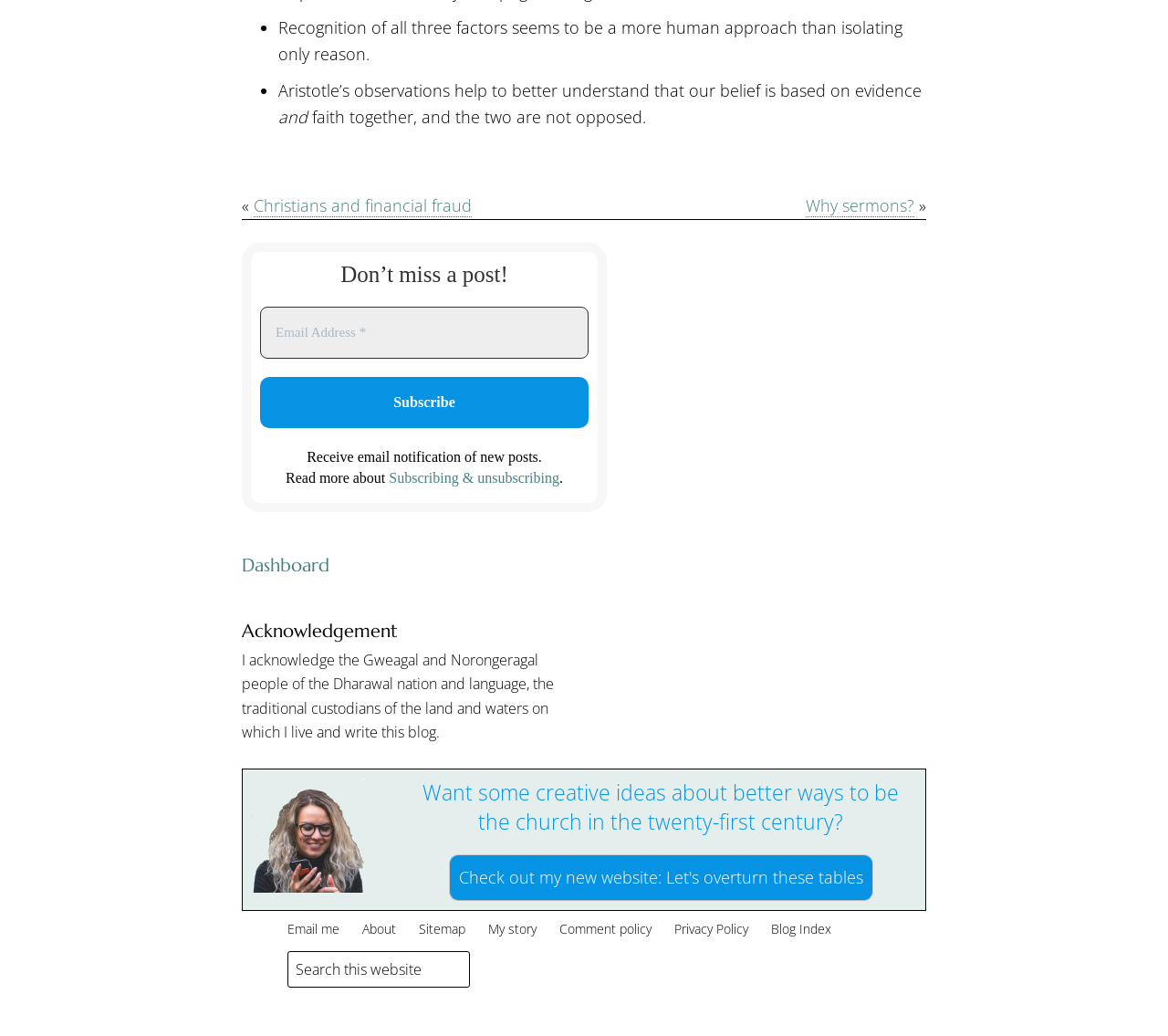Kindly provide the bounding box coordinates of the section you need to click on to fulfill the given instruction: "Search this website".

[0.246, 0.918, 0.402, 0.954]